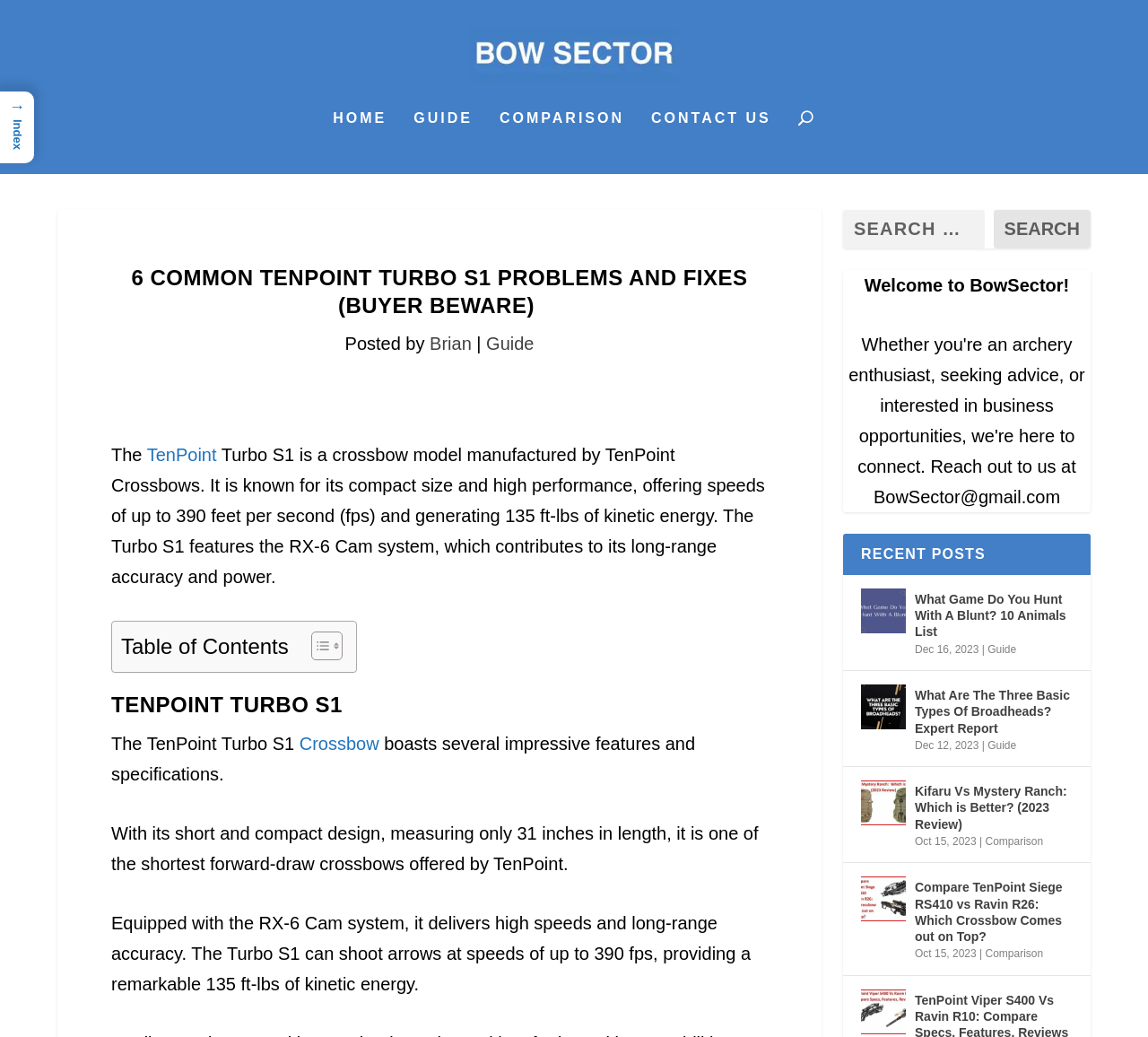Specify the bounding box coordinates of the area to click in order to follow the given instruction: "Read the '6 COMMON TENPOINT TURBO S1 PROBLEMS AND FIXES (BUYER BEWARE)' article."

[0.097, 0.254, 0.669, 0.317]